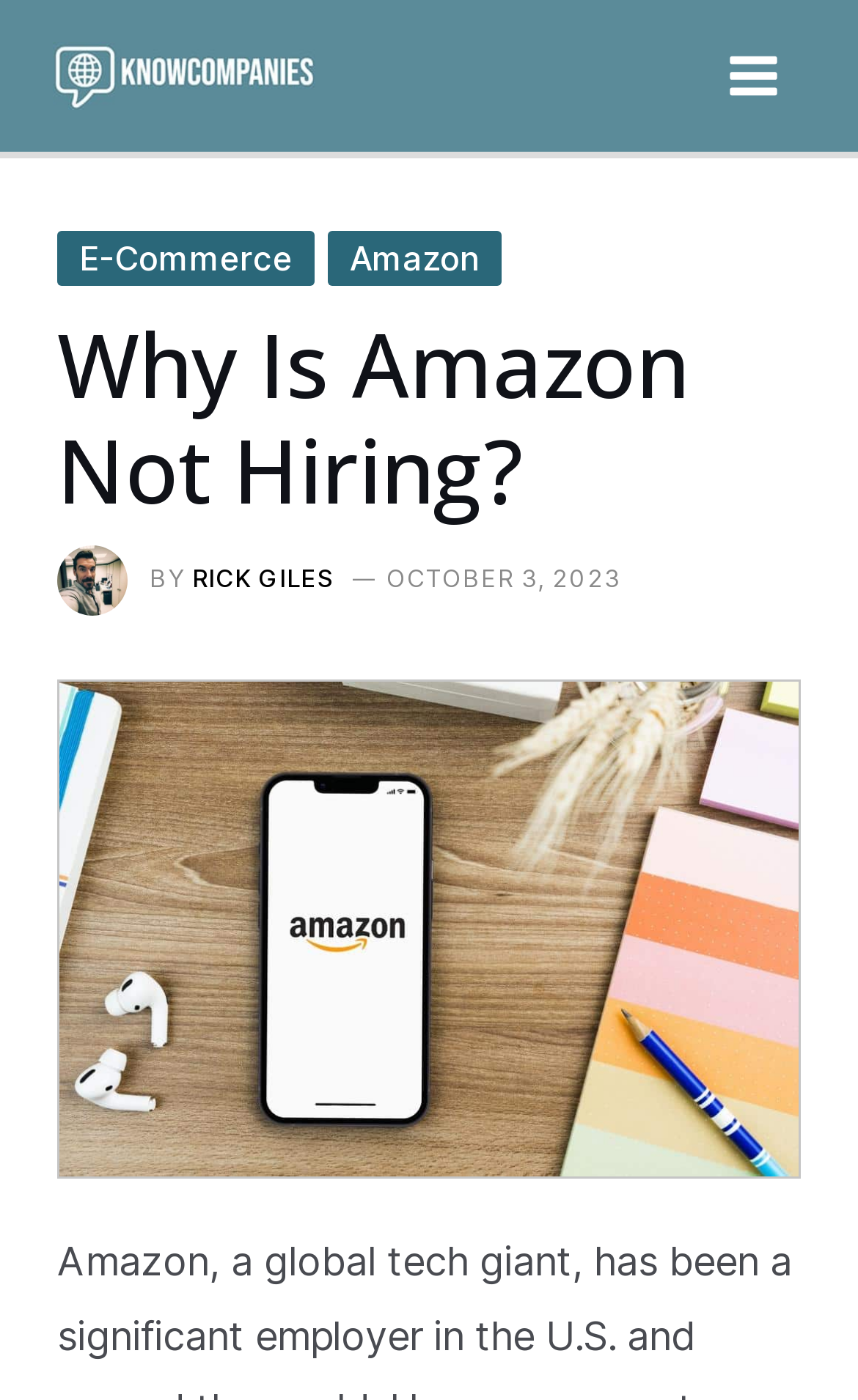Identify the bounding box coordinates of the HTML element based on this description: "Main Menu".

[0.818, 0.017, 0.938, 0.091]